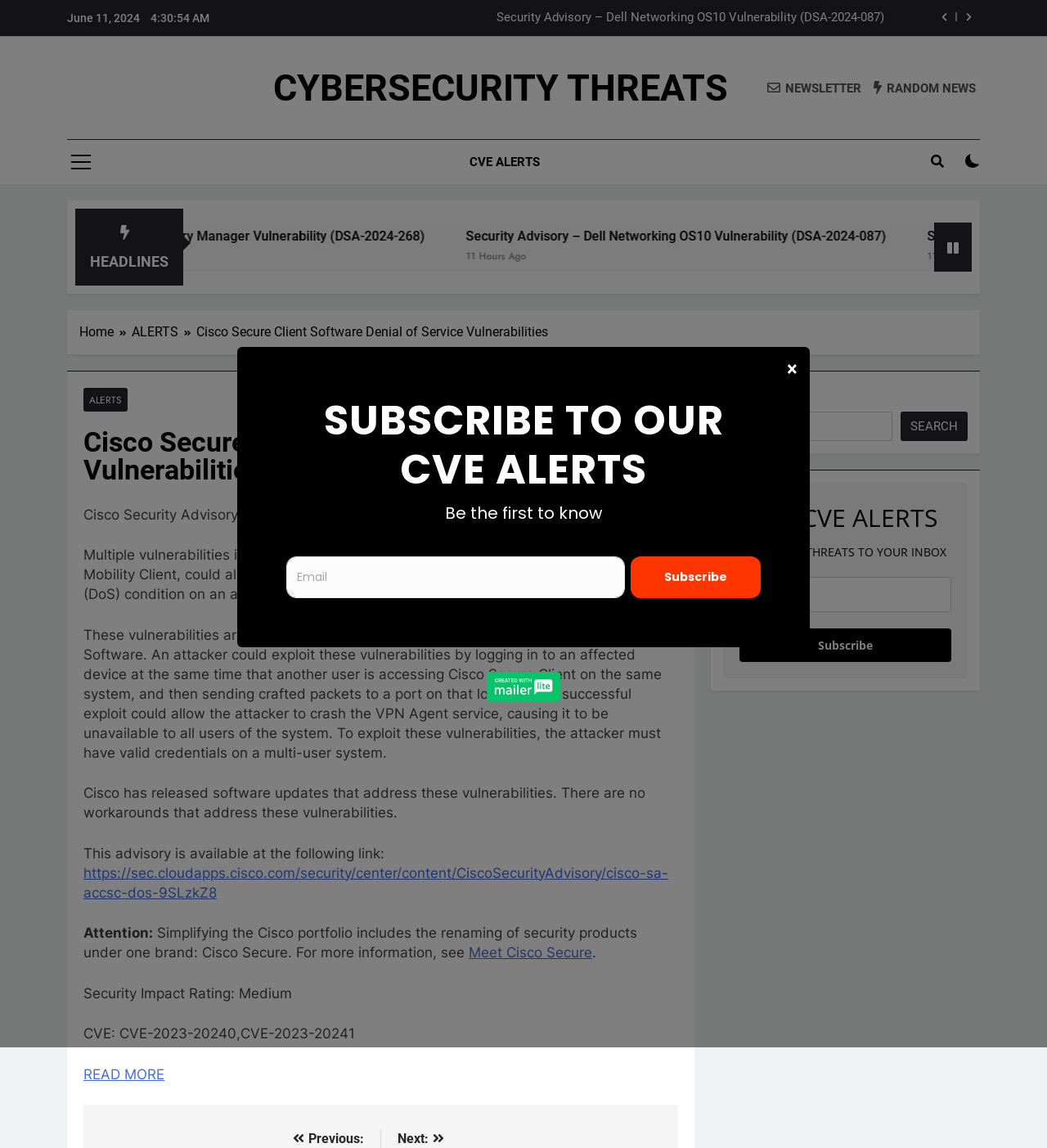What is the vulnerability in Cisco Secure Client Software?
Using the image as a reference, answer the question with a short word or phrase.

Denial of Service